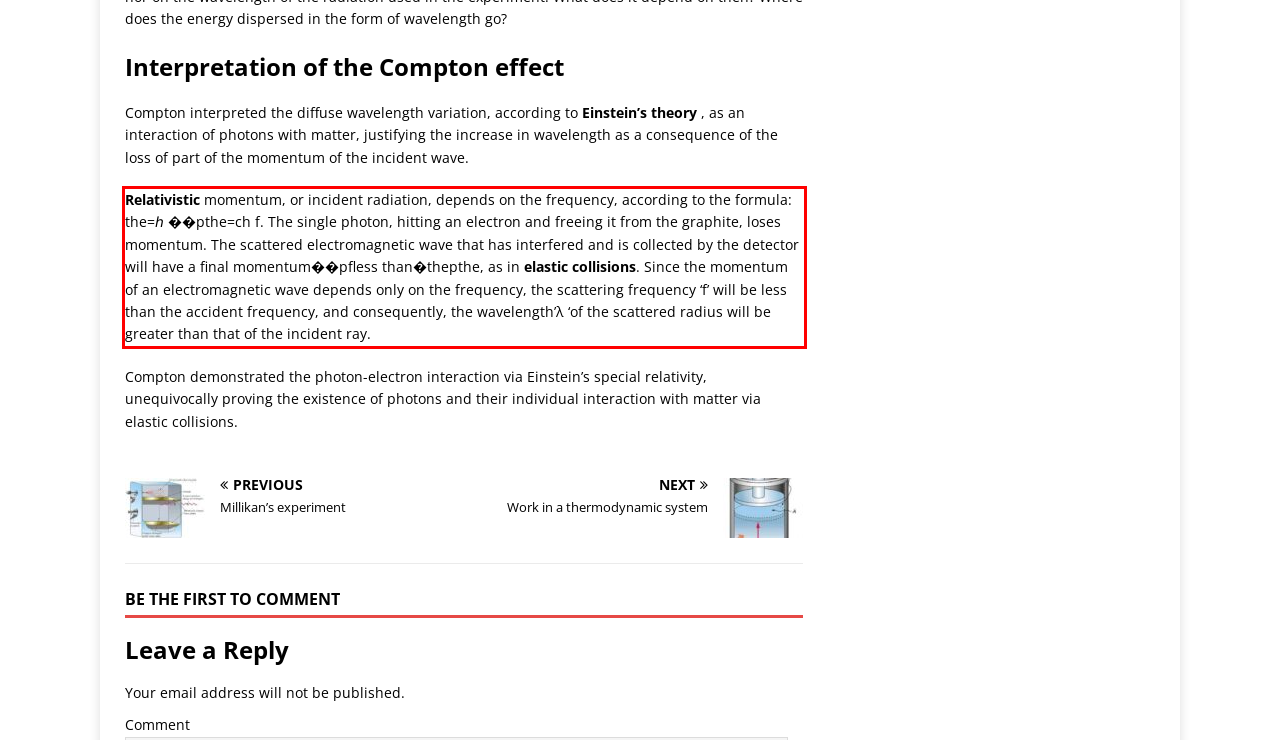Analyze the screenshot of a webpage where a red rectangle is bounding a UI element. Extract and generate the text content within this red bounding box.

Relativistic momentum, or incident radiation, depends on the frequency, according to the formula: the=ℎ ��pthe​=ch f​. The single photon, hitting an electron and freeing it from the graphite, loses momentum. The scattered electromagnetic wave that has interfered and is collected by the detector will have a final momentum��pf​less than�thepthe​, as in elastic collisions. Since the momentum of an electromagnetic wave depends only on the frequency, the scattering frequency ‘f’ will be less than the accident frequency, and consequently, the wavelength’λ ‘of the scattered radius will be greater than that of the incident ray.